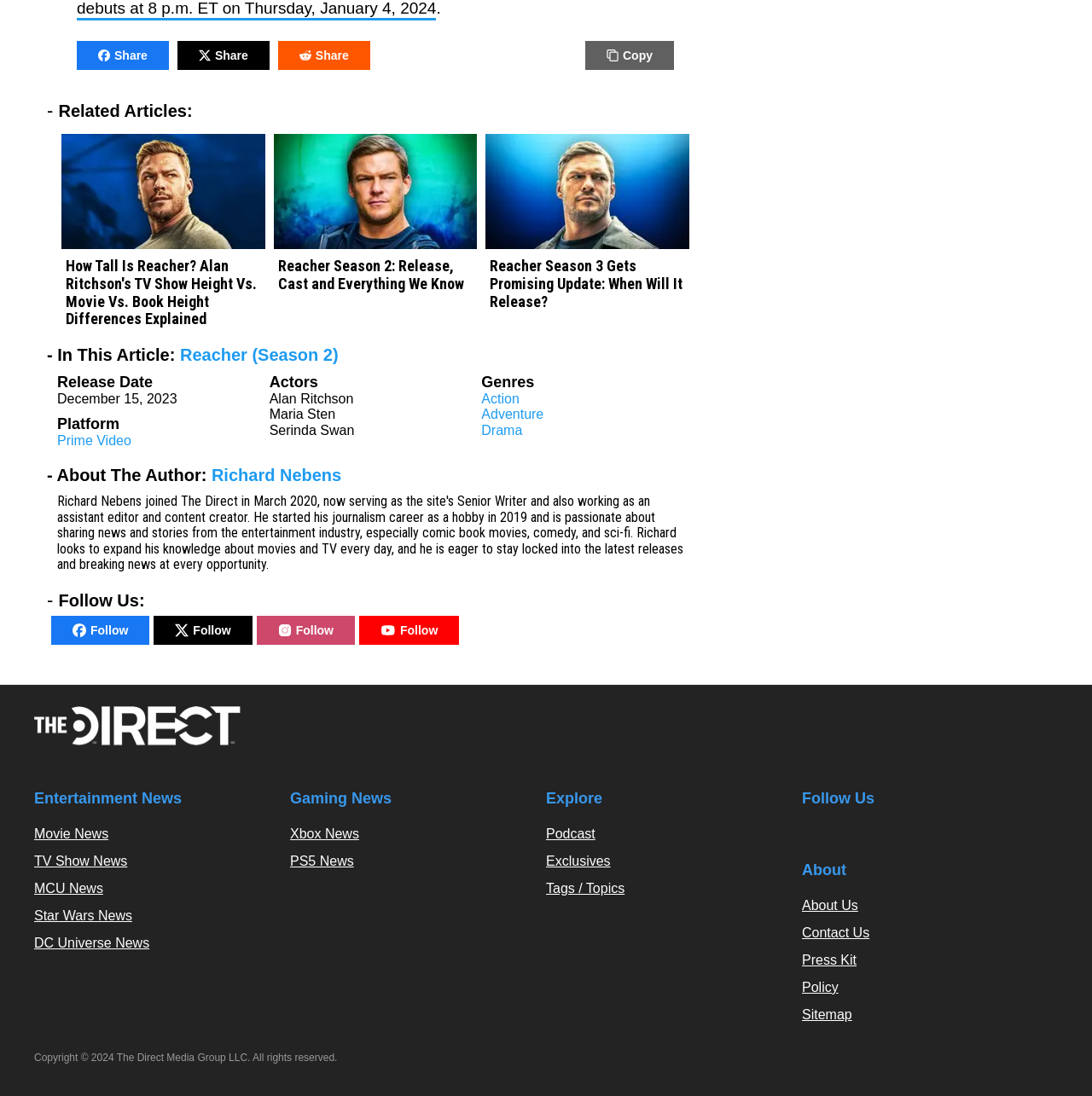Answer the following query with a single word or phrase:
Who is the author of the article?

Richard Nebens